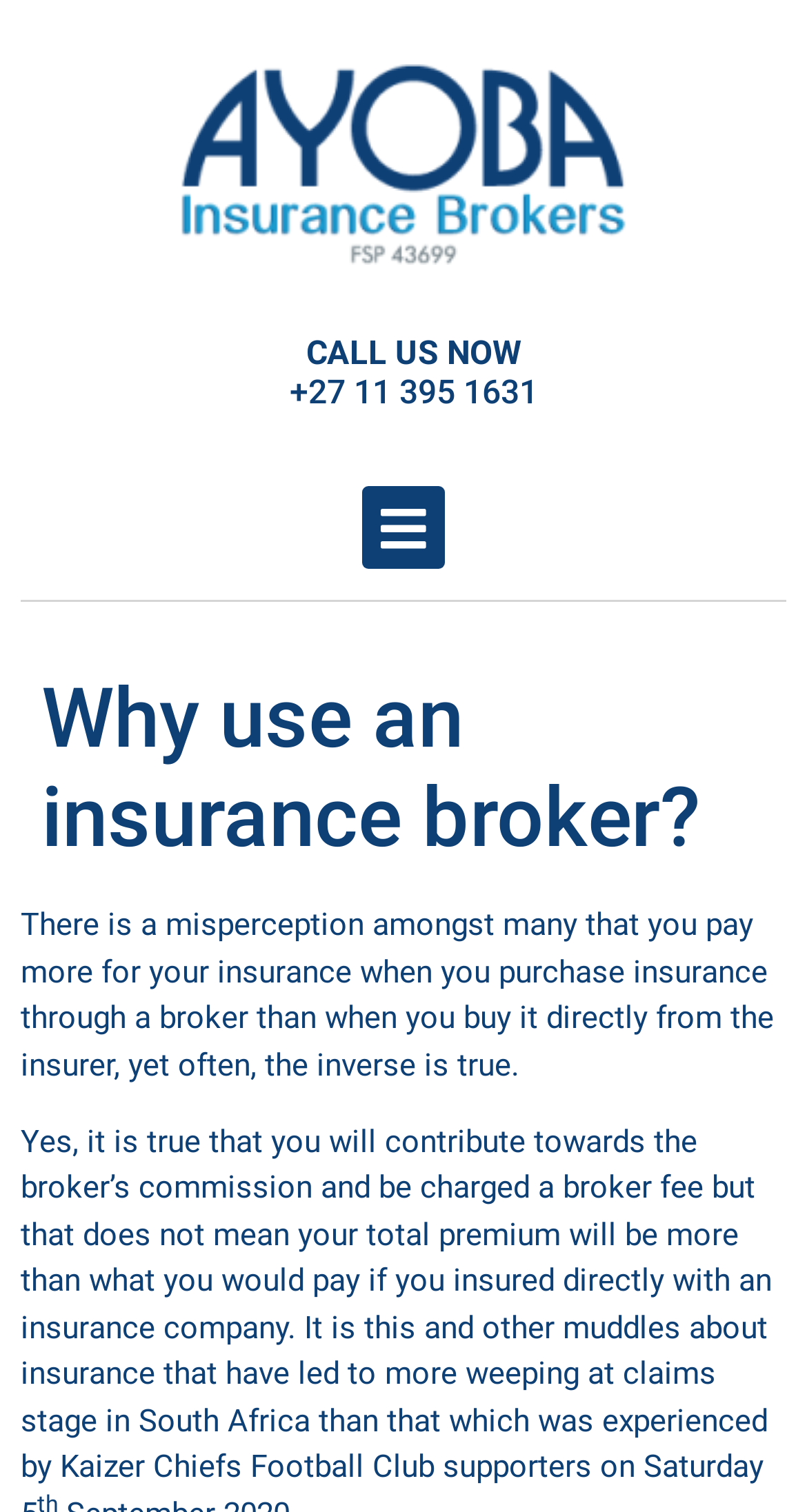Your task is to extract the text of the main heading from the webpage.

Why use an insurance broker?